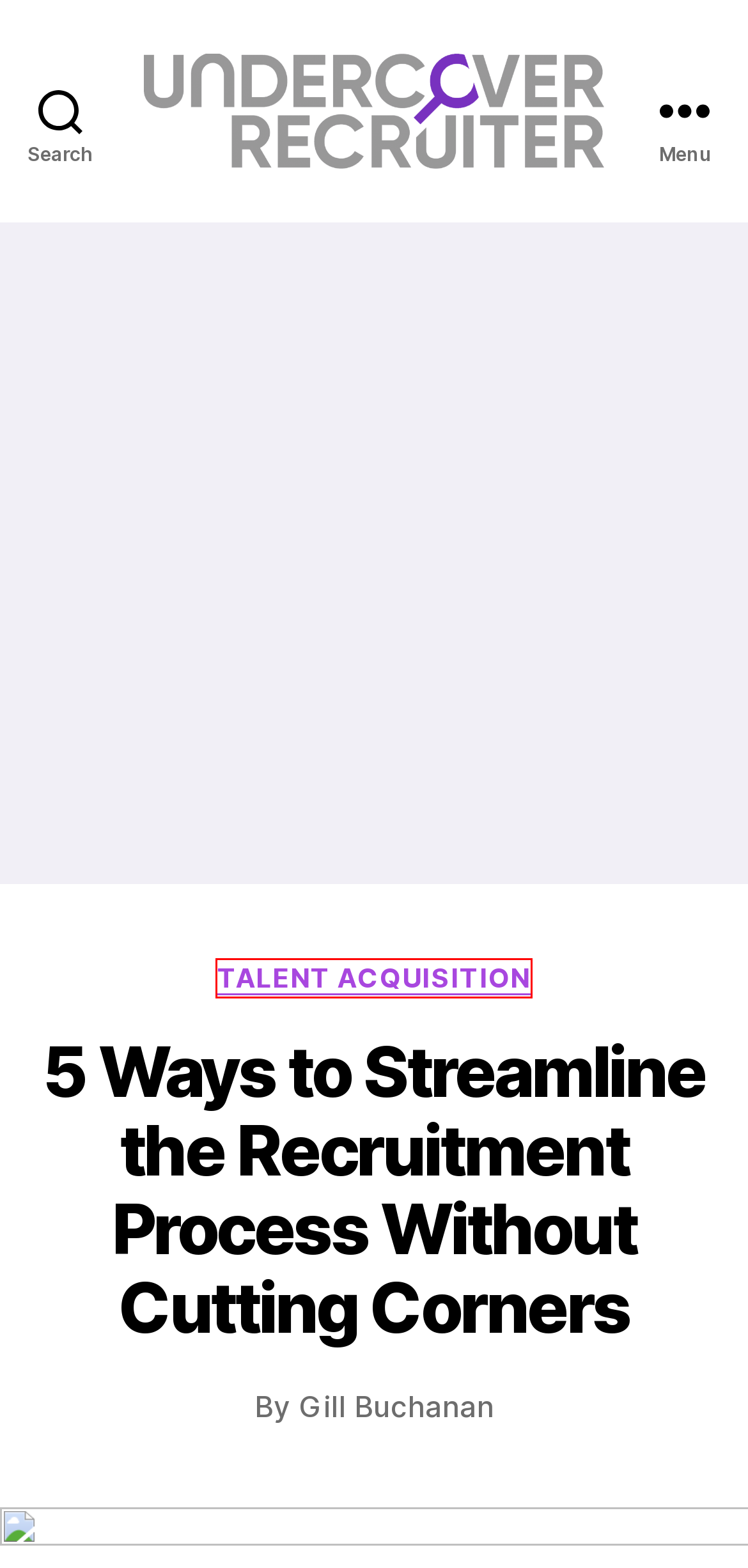Examine the screenshot of a webpage with a red bounding box around a specific UI element. Identify which webpage description best matches the new webpage that appears after clicking the element in the red bounding box. Here are the candidates:
A. Overthinking is Not a Disorder, it's a Superpower
B. LinkedIn - Undercover Recruiter
C. Employer Branding Podcast Archives - Link Humans Archive -
D. Workplace - Undercover Recruiter
E. Gill Buchanan - Undercover Recruiter
F. Talent Acquisition - Undercover Recruiter
G. Undercover Recruiter - Employer Branding and Talent Acquisition Blog
H. psychometric testing - Undercover Recruiter

F